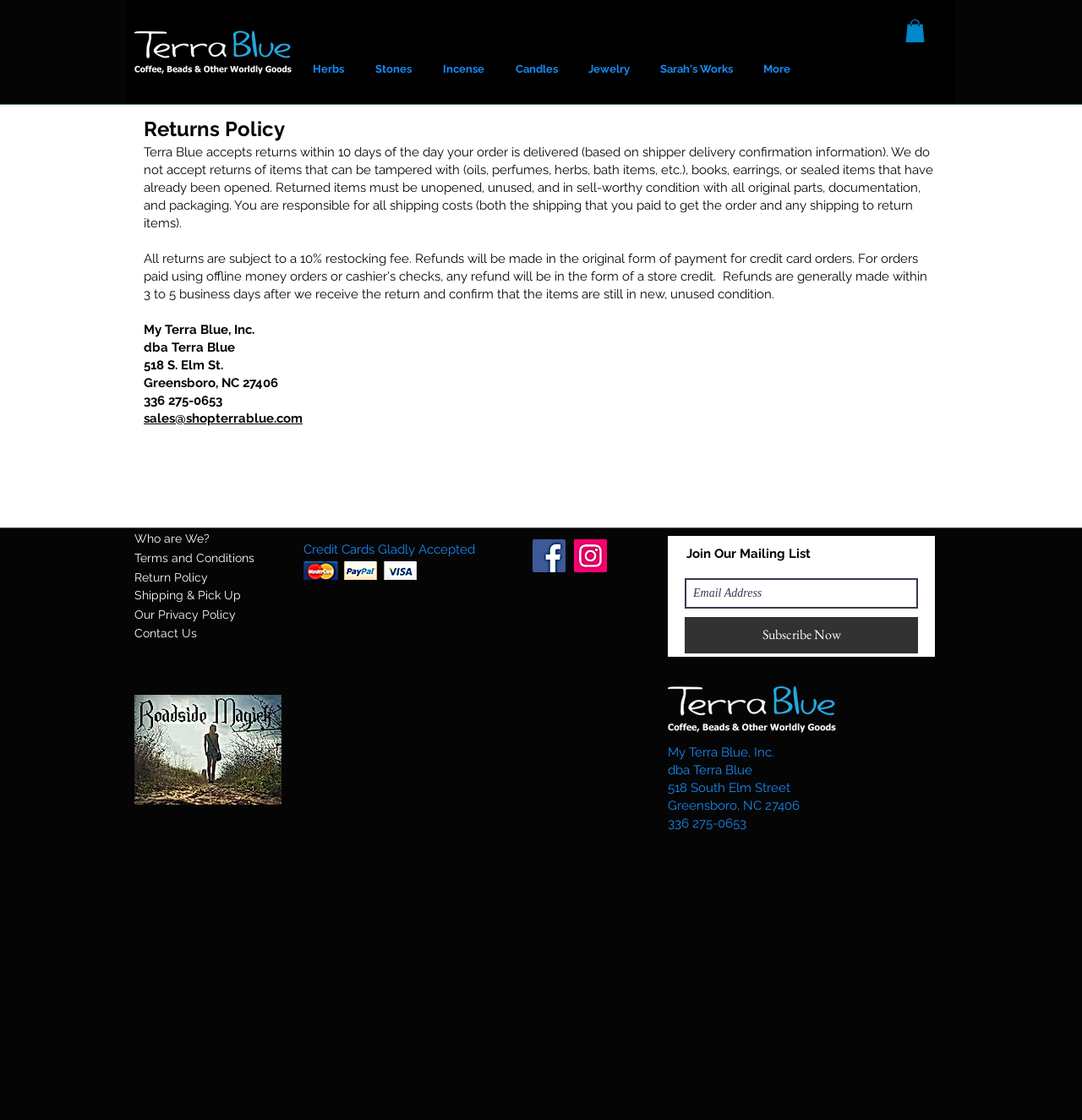Generate the text of the webpage's primary heading.

A reliable source of metaphysical goods since 1999.